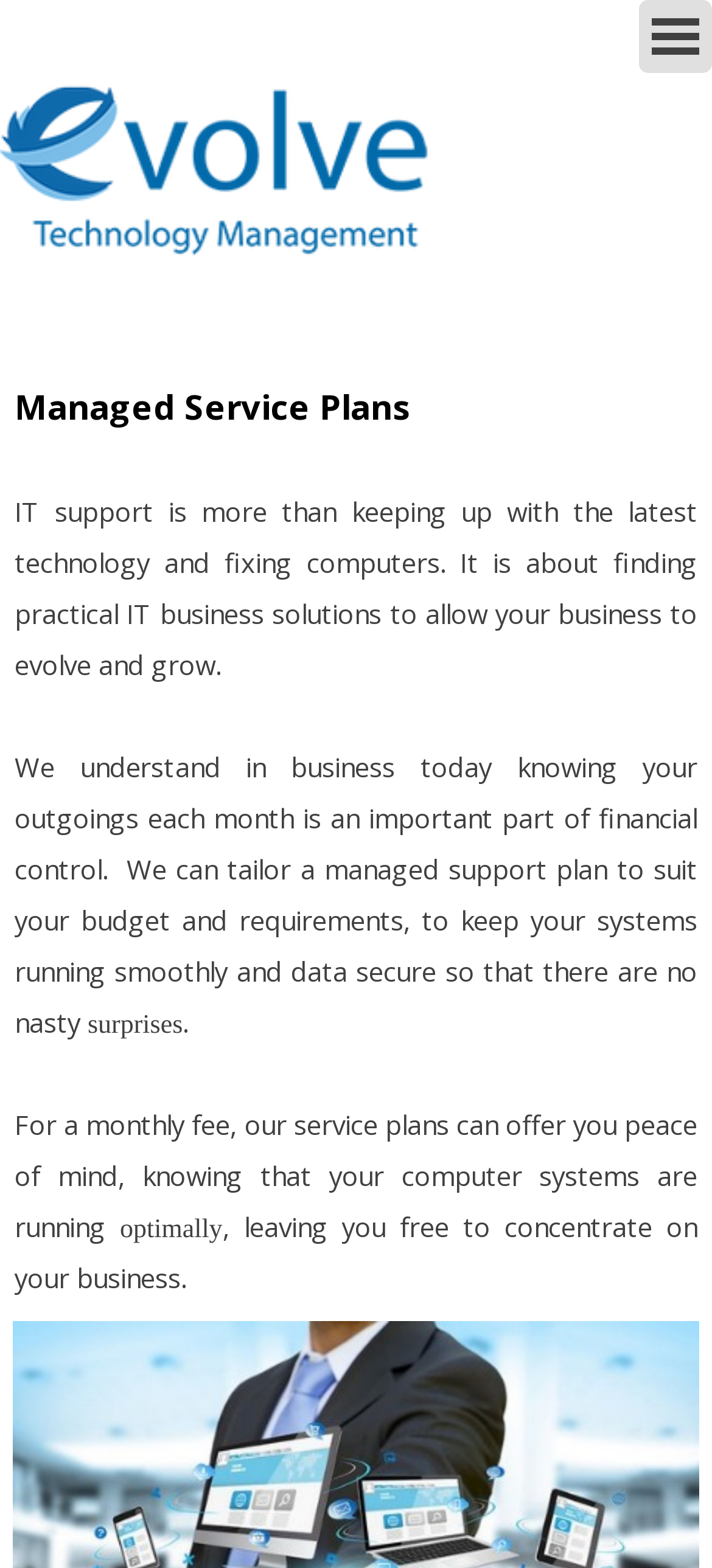What is the benefit of Evolve's service plans?
Could you answer the question with a detailed and thorough explanation?

According to the webpage, Evolve's service plans offer peace of mind to businesses, knowing that their computer systems are running optimally, leaving them free to concentrate on their business.